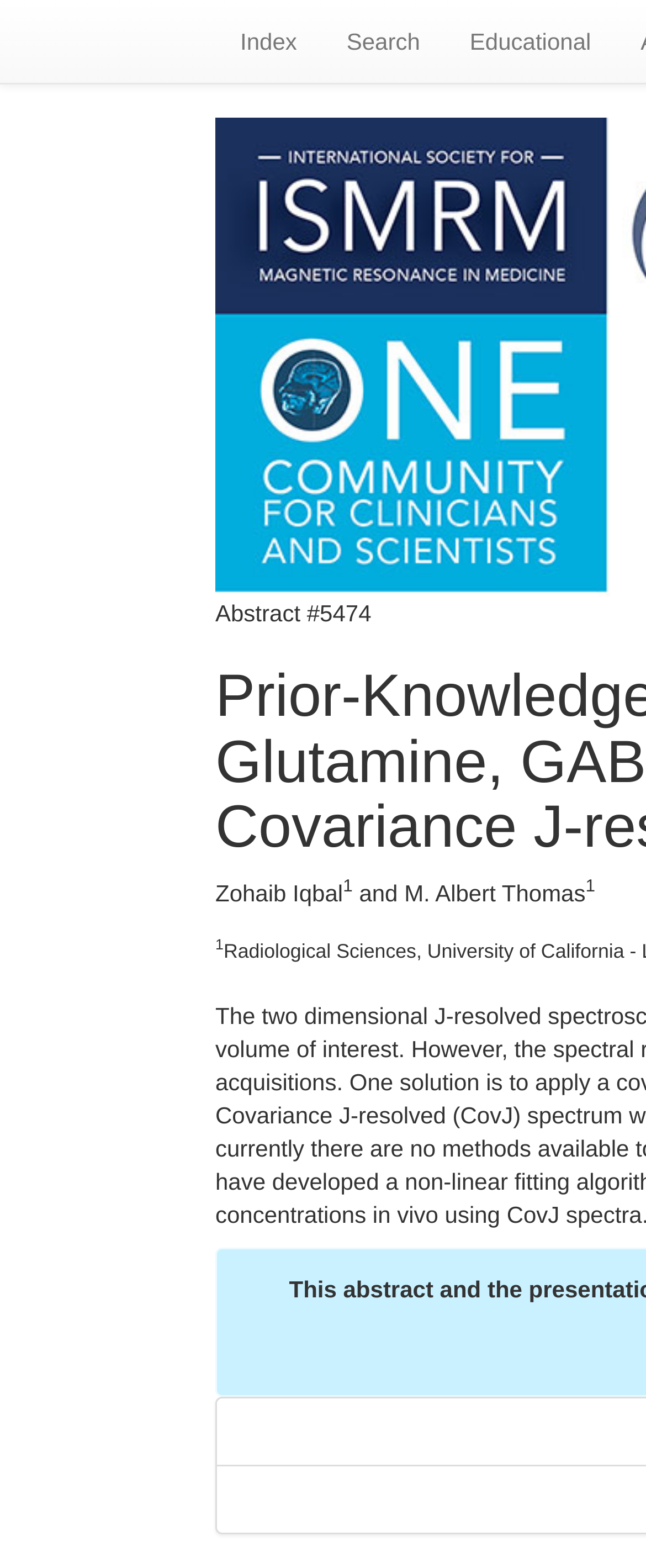Identify the headline of the webpage and generate its text content.

Prior-Knowledge Quantitation of Glutamate, Glutamine, GABA, and Glutathione using Covariance J-resolved spectroscopy